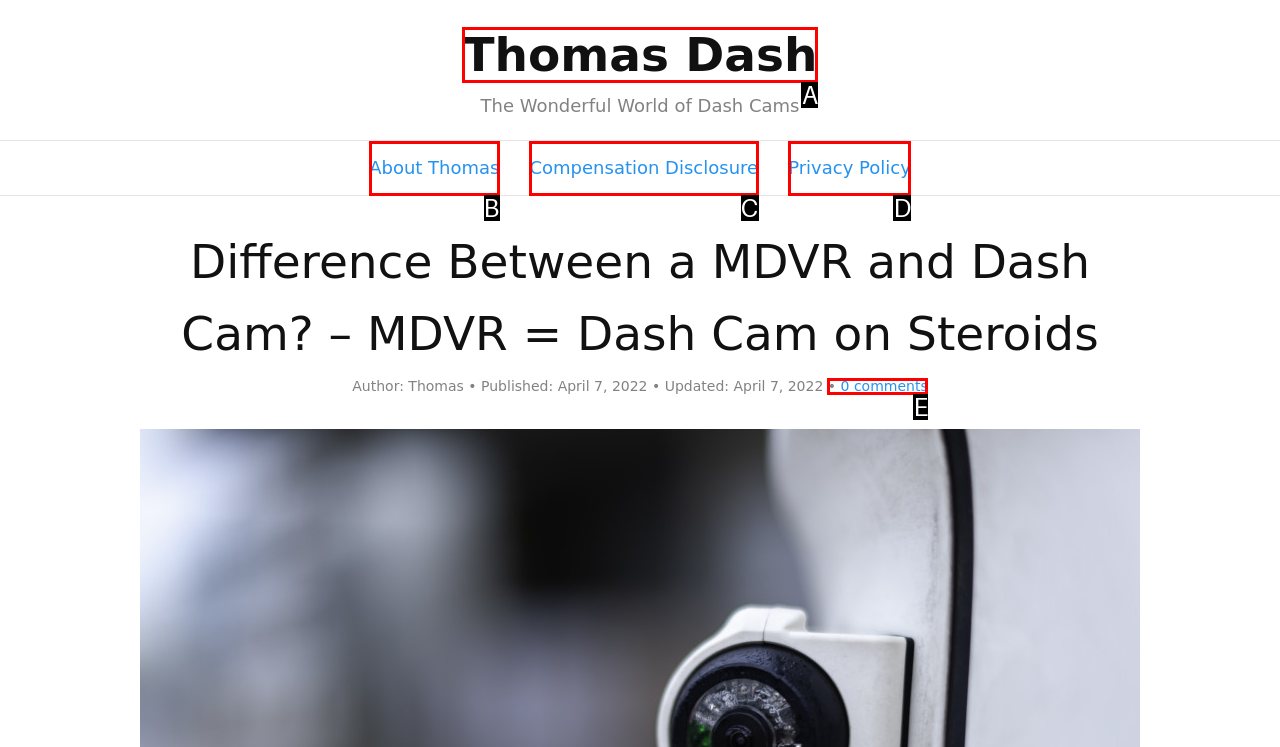Determine which HTML element fits the description: Privacy Policy. Answer with the letter corresponding to the correct choice.

D